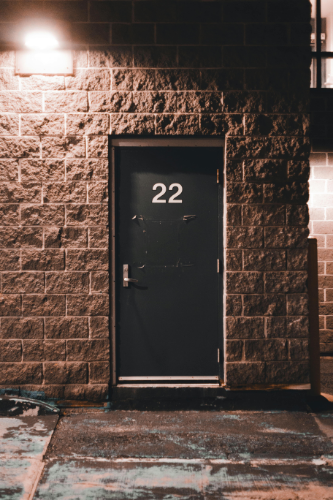Is the door open or closed?
Answer the question with a single word or phrase, referring to the image.

Slightly ajar